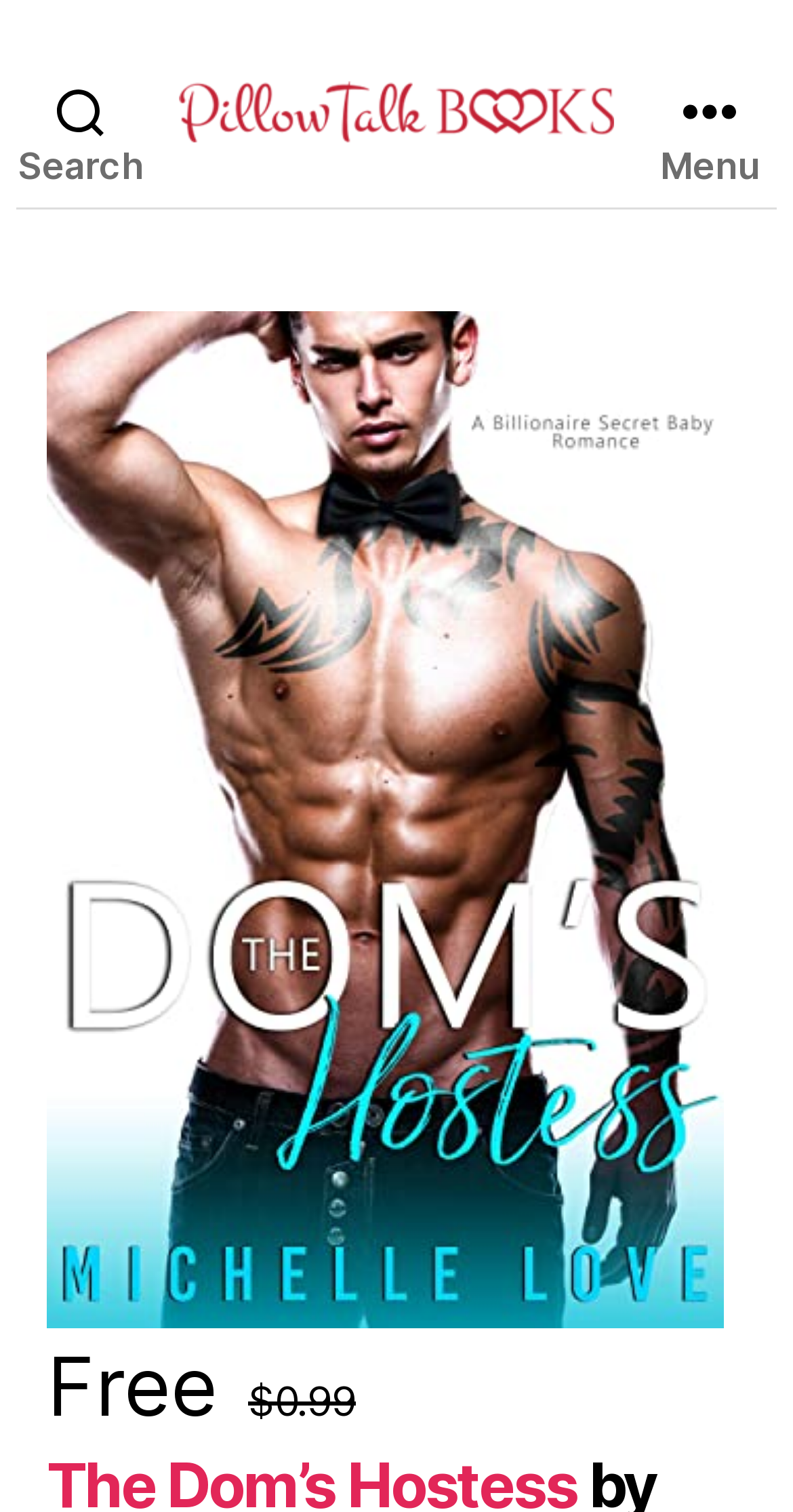What is the name of the website?
Using the image, answer in one word or phrase.

Pillow Talk Books